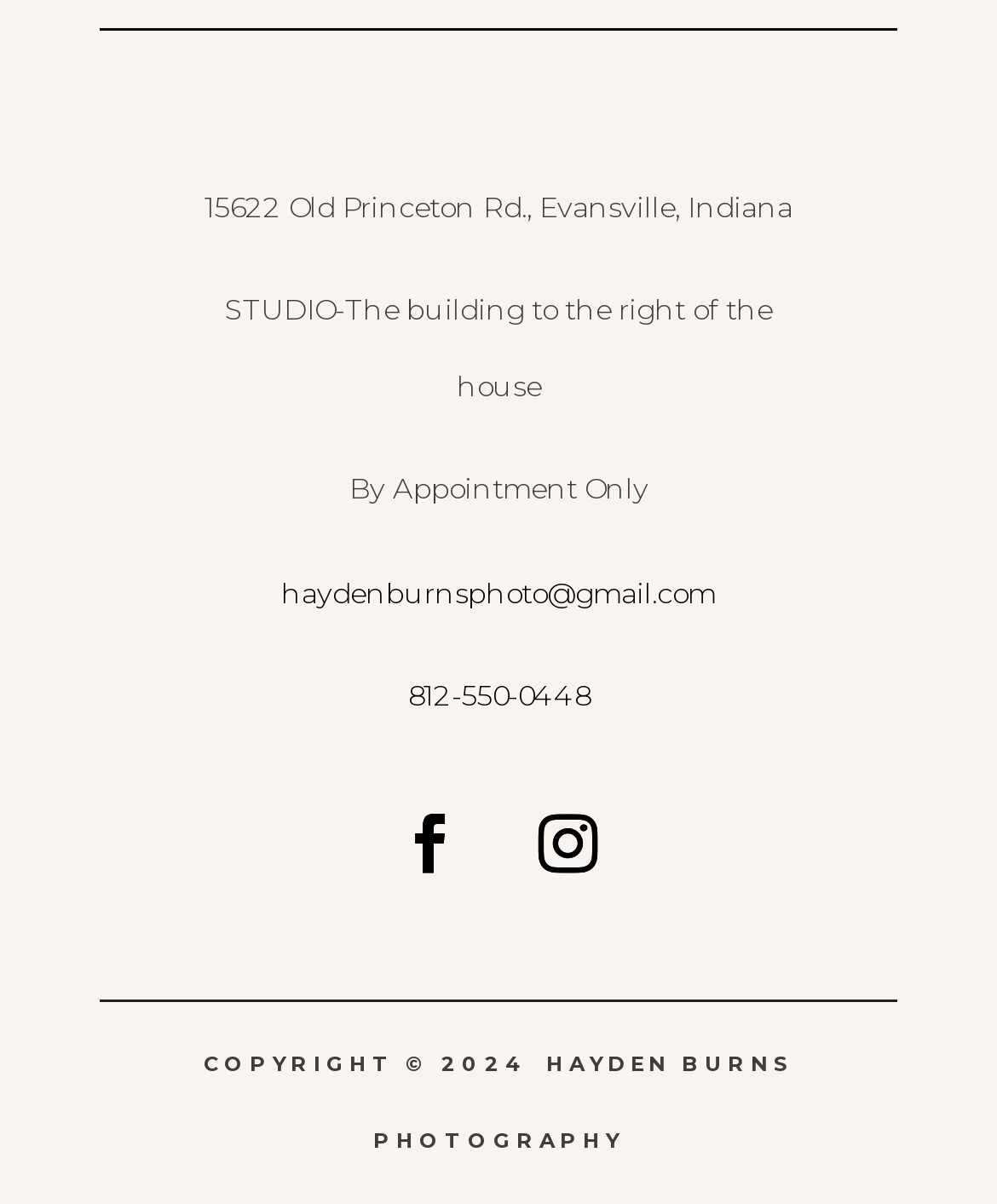Given the element description, predict the bounding box coordinates in the format (top-left x, top-left y, bottom-right x, bottom-right y). Make sure all values are between 0 and 1. Here is the element description: 812-550-0448

[0.409, 0.563, 0.591, 0.592]